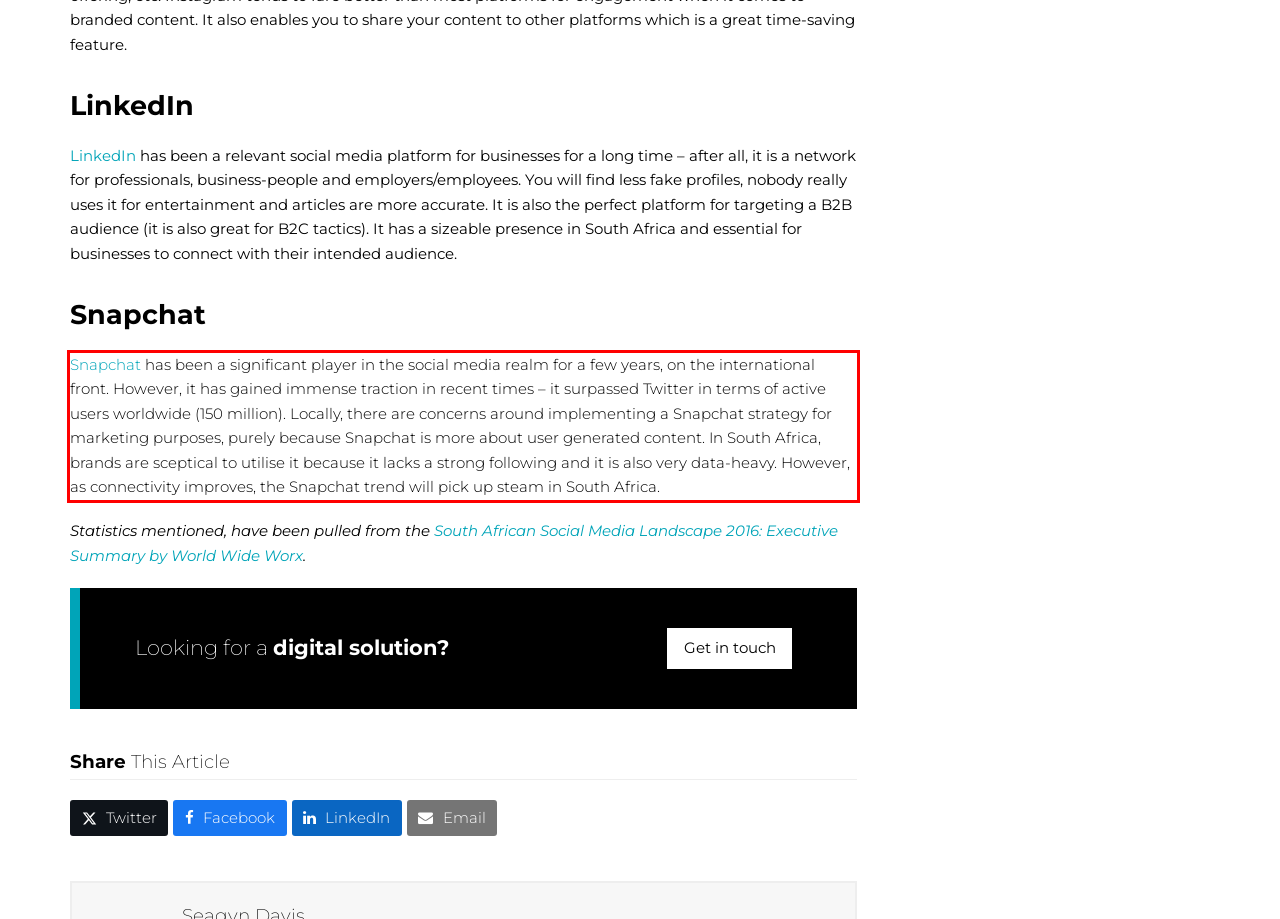With the provided screenshot of a webpage, locate the red bounding box and perform OCR to extract the text content inside it.

Snapchat has been a significant player in the social media realm for a few years, on the international front. However, it has gained immense traction in recent times – it surpassed Twitter in terms of active users worldwide (150 million). Locally, there are concerns around implementing a Snapchat strategy for marketing purposes, purely because Snapchat is more about user generated content. In South Africa, brands are sceptical to utilise it because it lacks a strong following and it is also very data-heavy. However, as connectivity improves, the Snapchat trend will pick up steam in South Africa.